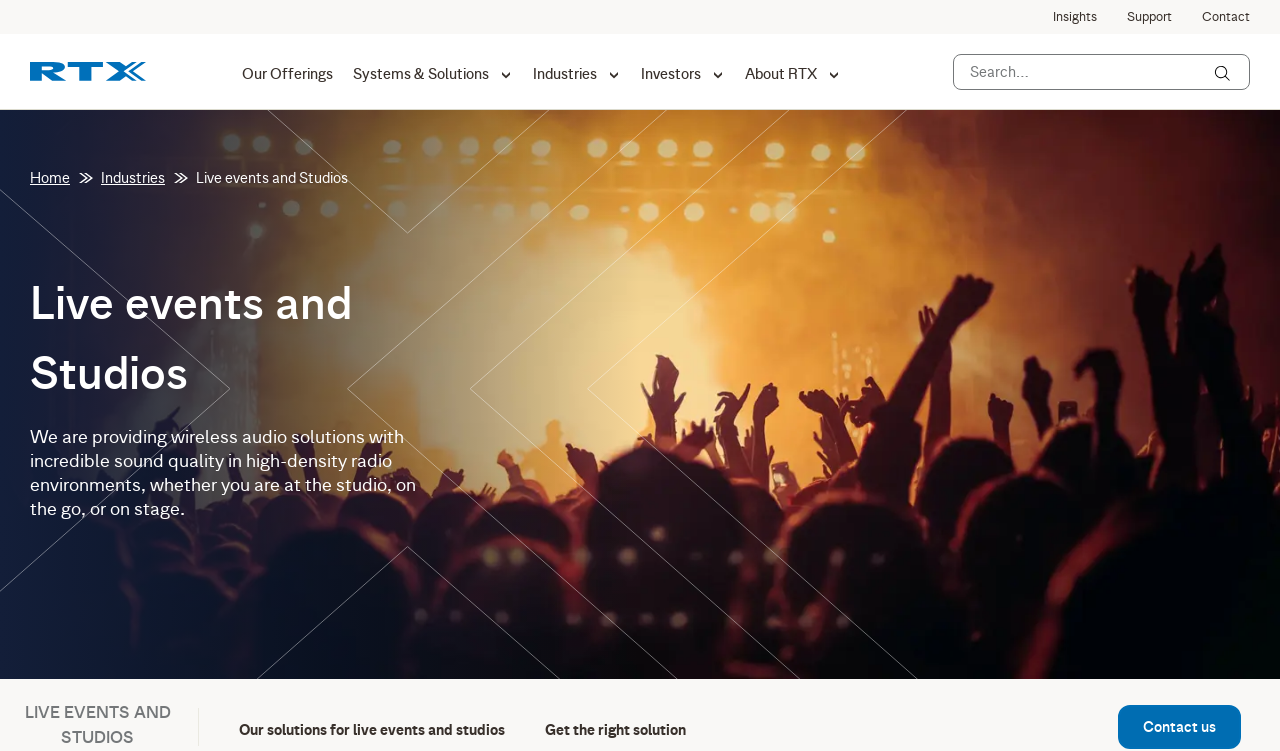Please provide the bounding box coordinates for the element that needs to be clicked to perform the following instruction: "Get in touch with RTX". The coordinates should be given as four float numbers between 0 and 1, i.e., [left, top, right, bottom].

[0.873, 0.939, 0.97, 0.998]